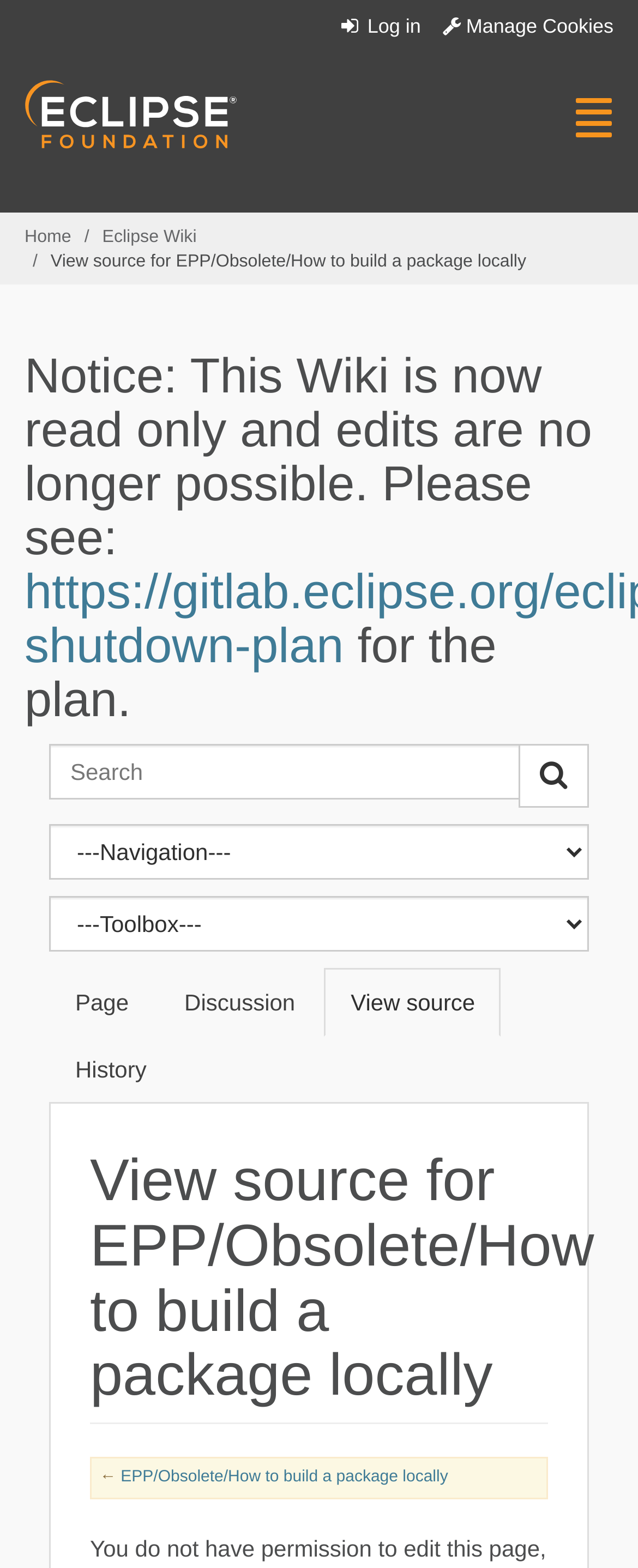Please identify the bounding box coordinates of the element that needs to be clicked to execute the following command: "Go back to EPP/Obsolete/How to build a package locally". Provide the bounding box using four float numbers between 0 and 1, formatted as [left, top, right, bottom].

[0.189, 0.936, 0.702, 0.948]